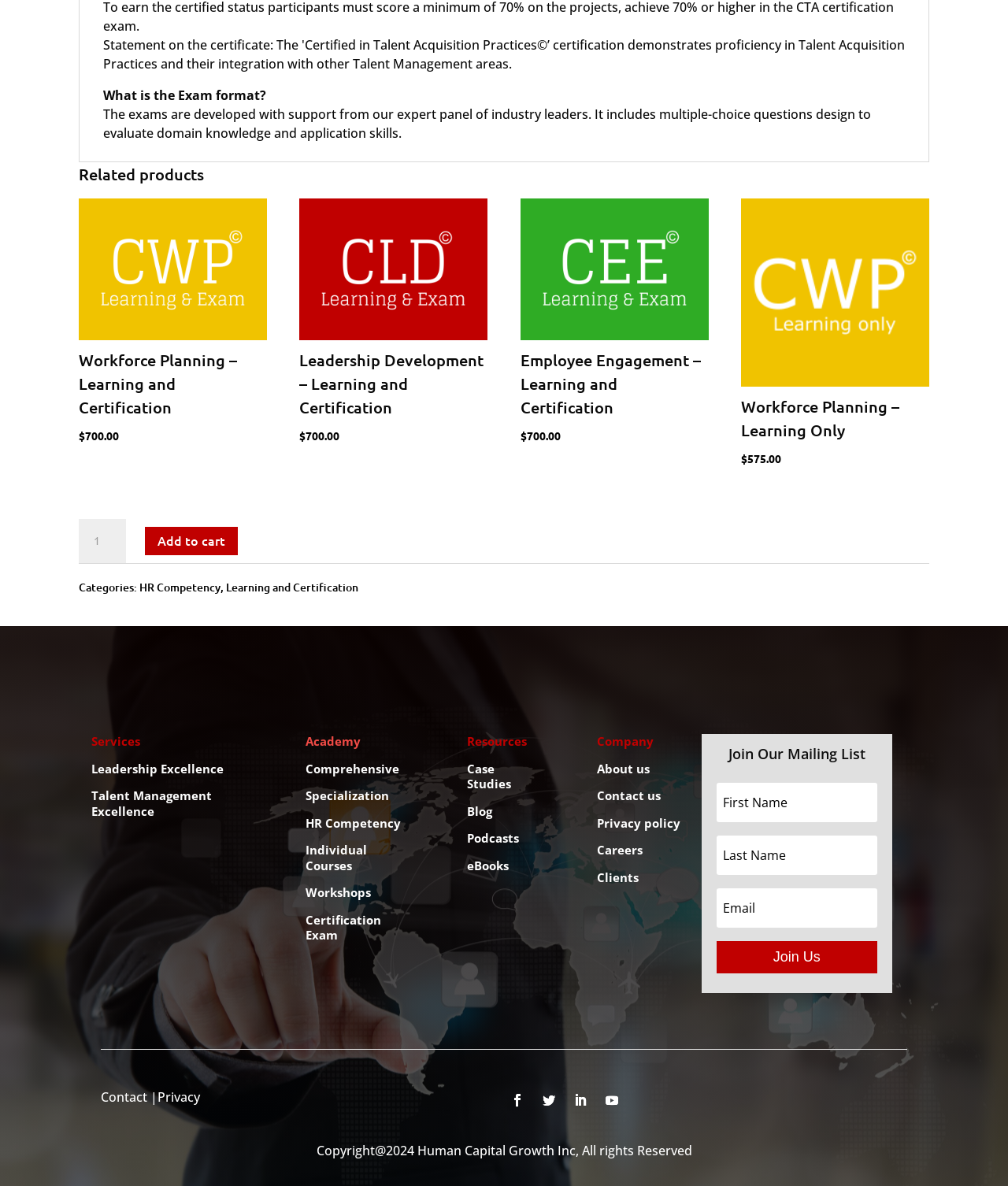Answer the following query with a single word or phrase:
What is the format of the exams?

Multiple-choice questions